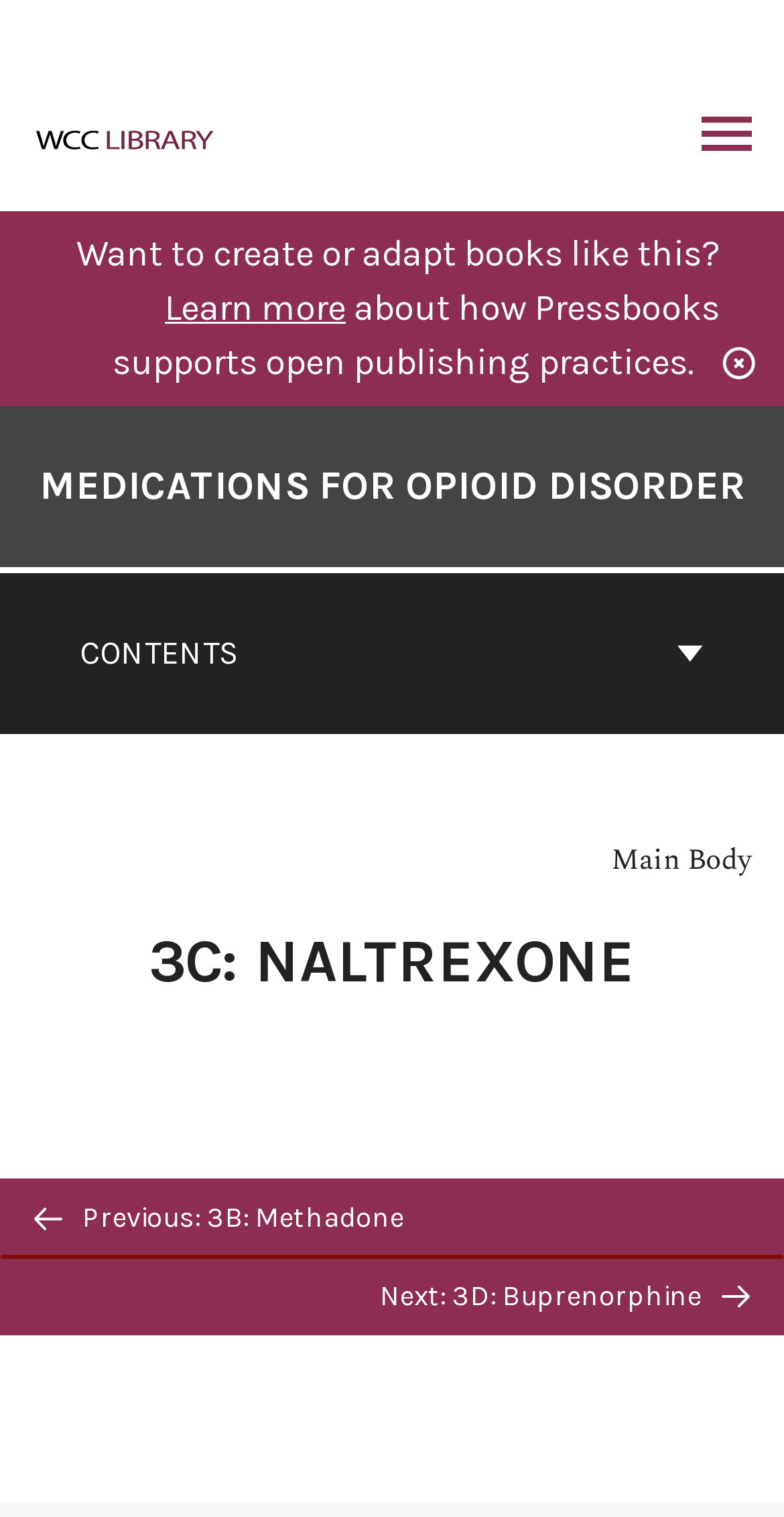What is the main title displayed on this webpage?

MEDICATIONS FOR OPIOID DISORDER